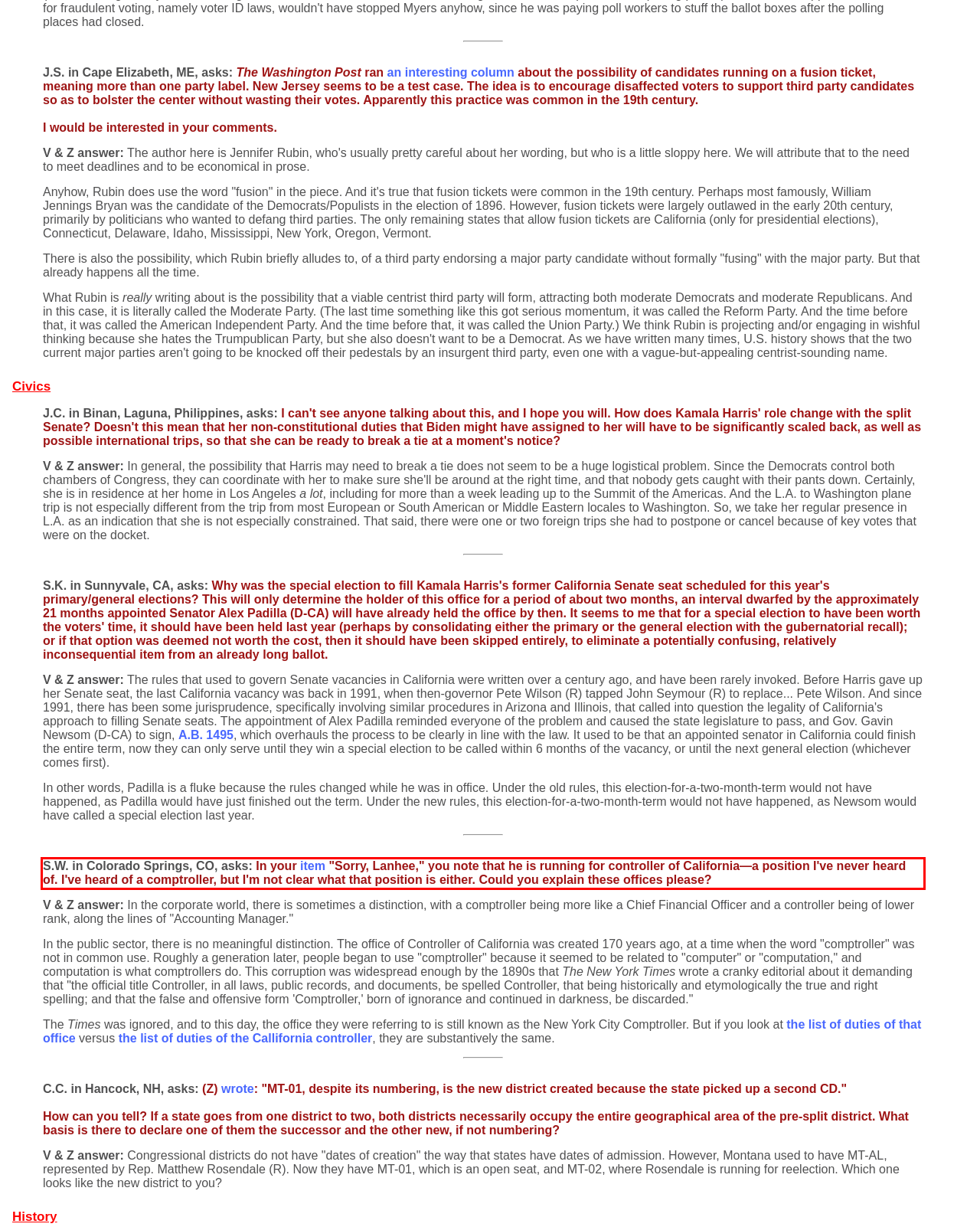Review the webpage screenshot provided, and perform OCR to extract the text from the red bounding box.

S.W. in Colorado Springs, CO, asks: In your item "Sorry, Lanhee," you note that he is running for controller of California—a position I've never heard of. I've heard of a comptroller, but I'm not clear what that position is either. Could you explain these offices please?